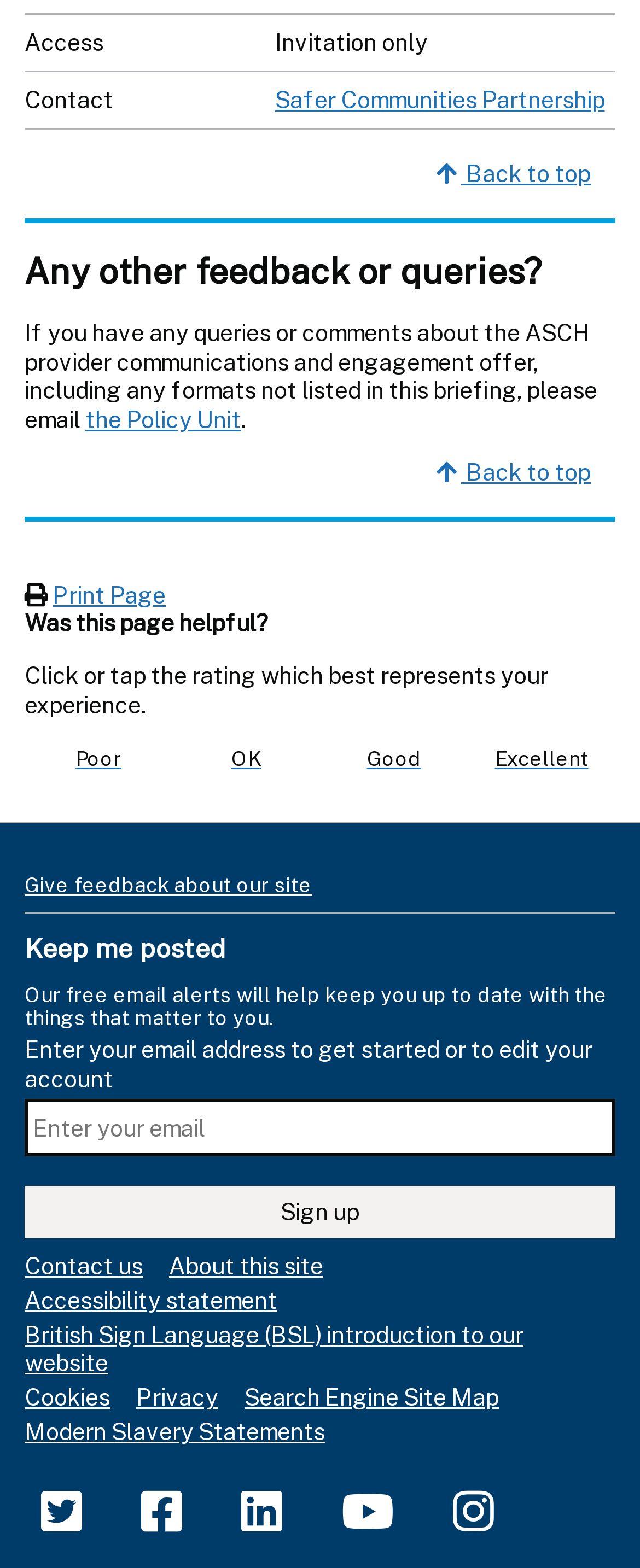Provide your answer to the question using just one word or phrase: How many rating options are available for the page helpfulness?

4